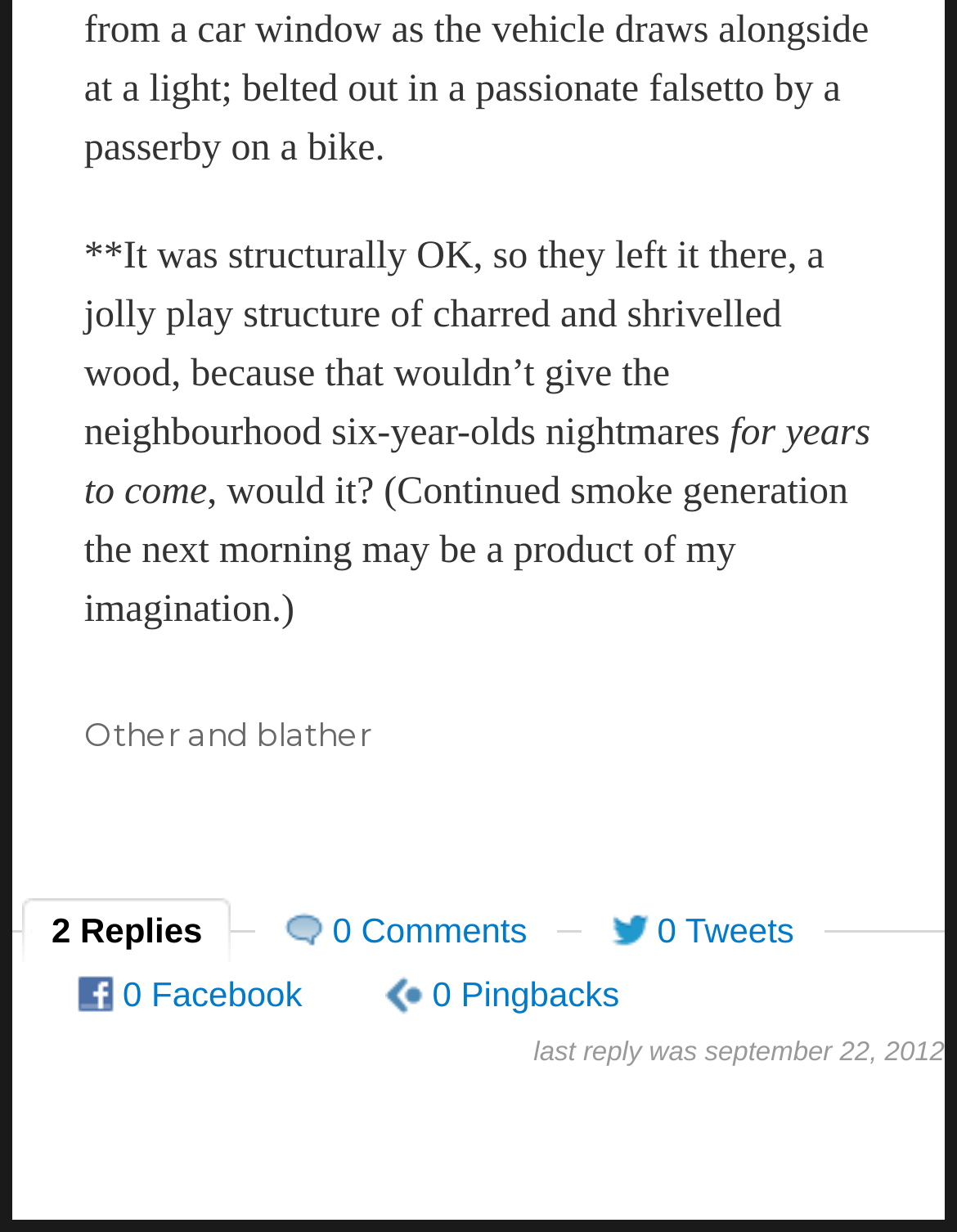When was the last reply to the article?
Please provide a detailed and thorough answer to the question.

The date of the last reply to the article can be found in the static text element at the bottom of the webpage, which states 'last reply was september 22, 2012'.